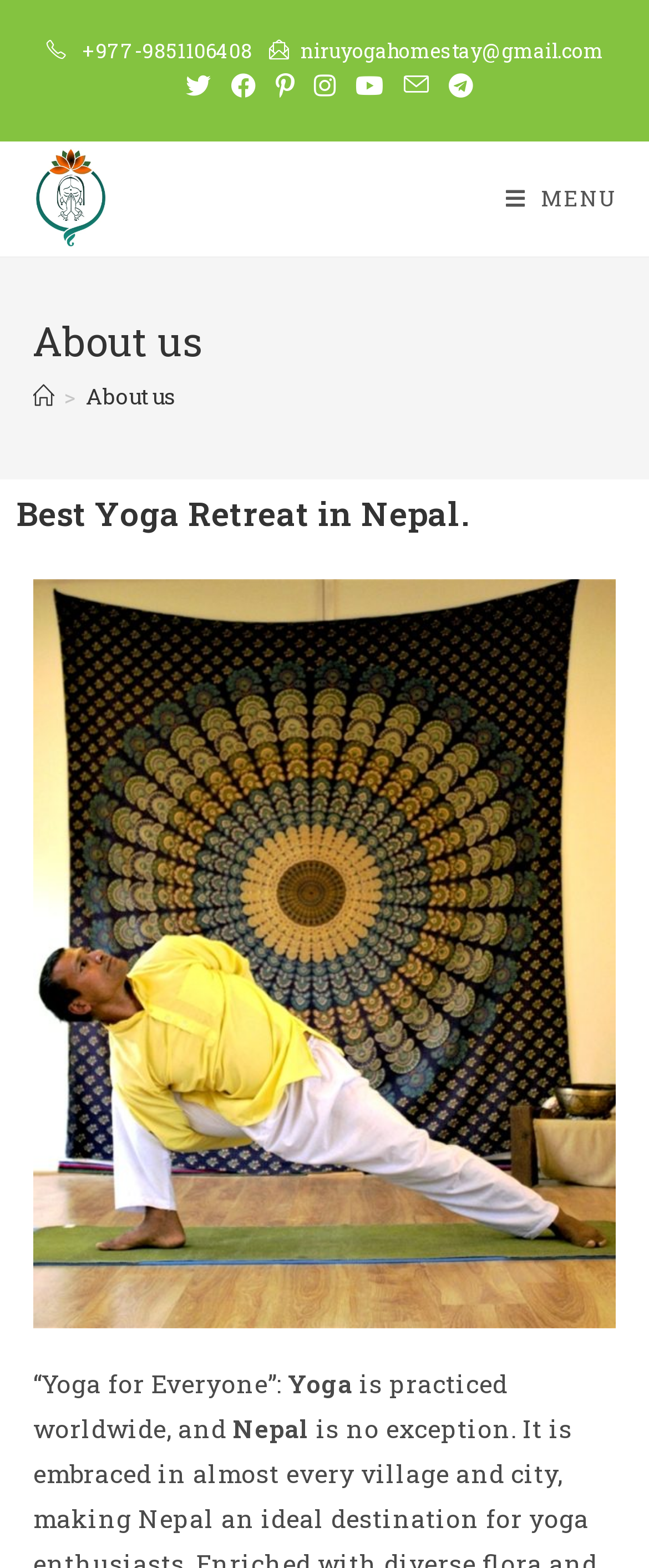Respond to the following query with just one word or a short phrase: 
What is the name of the yoga studio near Kathmandu?

Peace Yoga Studios